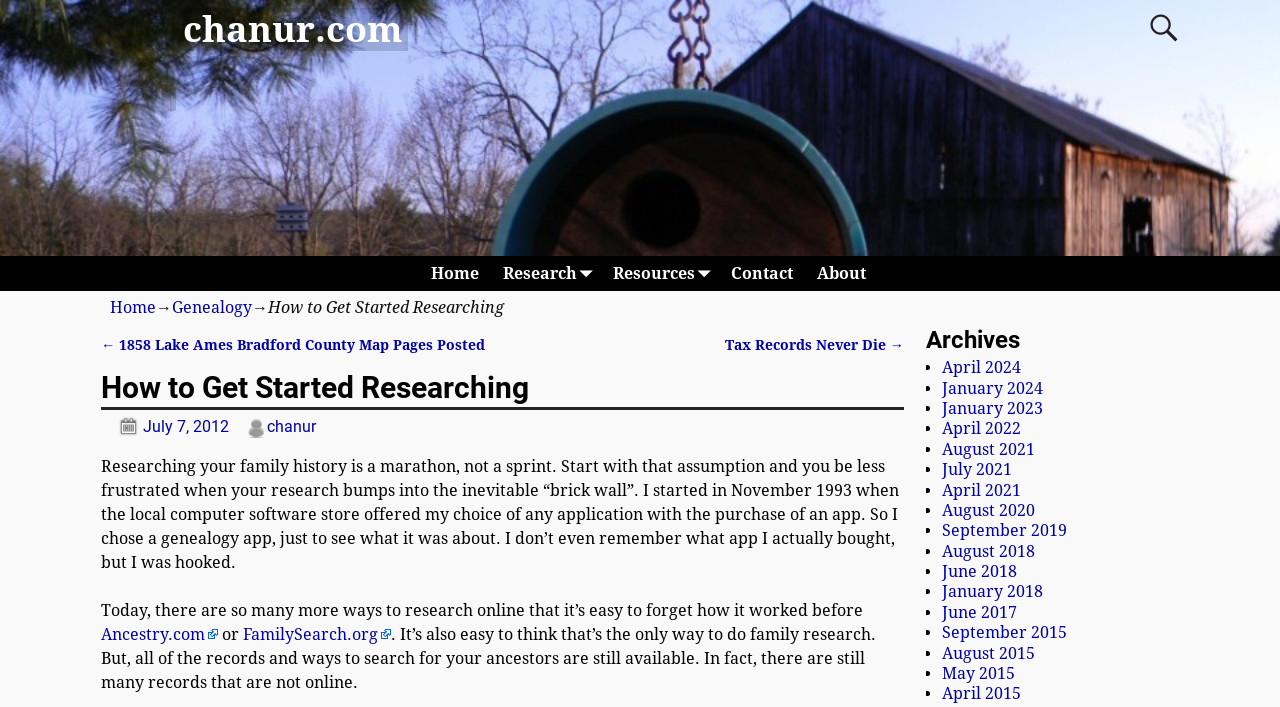Respond to the question below with a single word or phrase: How many archives are listed on the webpage?

24